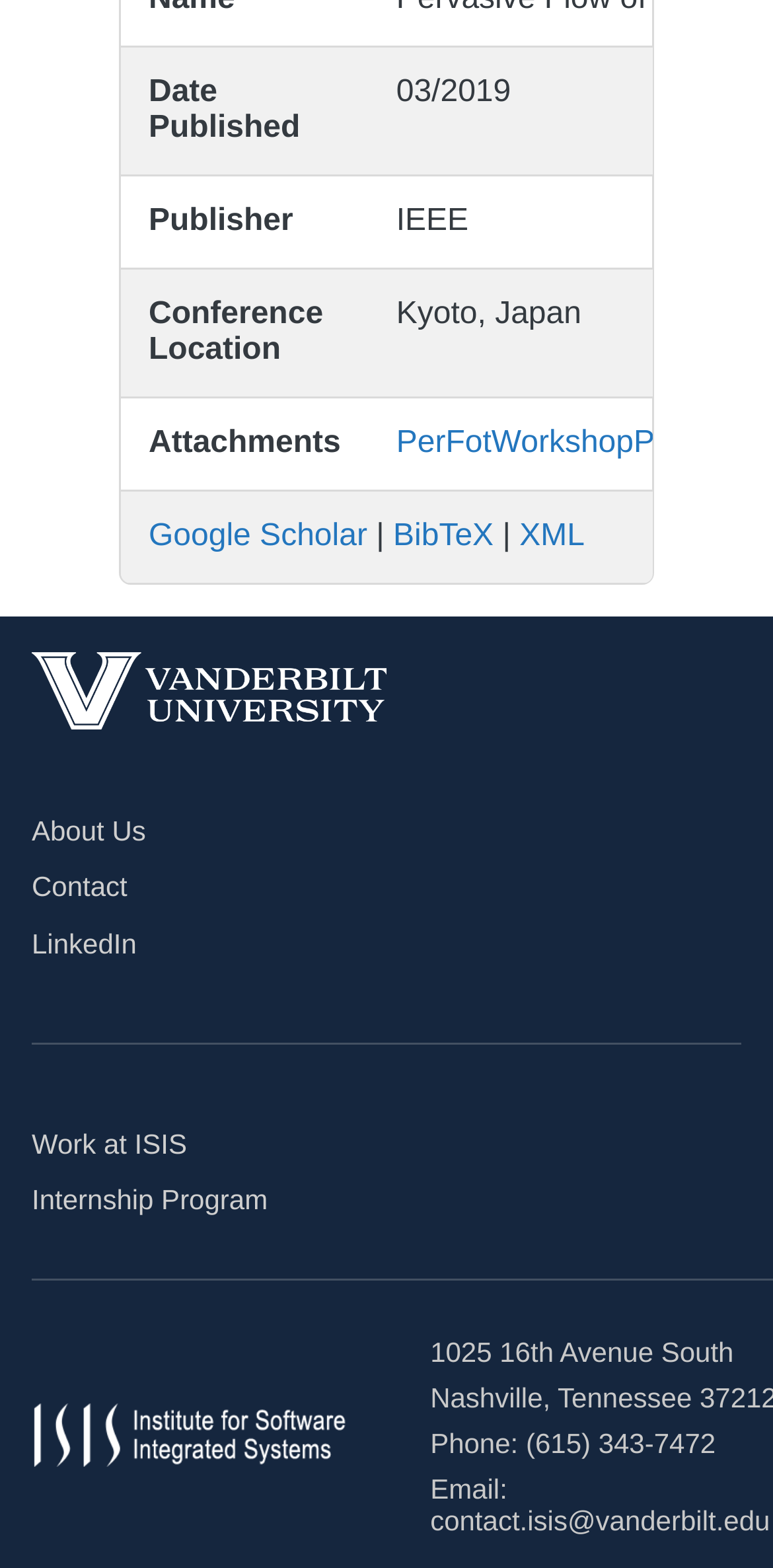Provide a single word or phrase to answer the given question: 
What is the name of the university whose logo is displayed?

Vanderbilt University